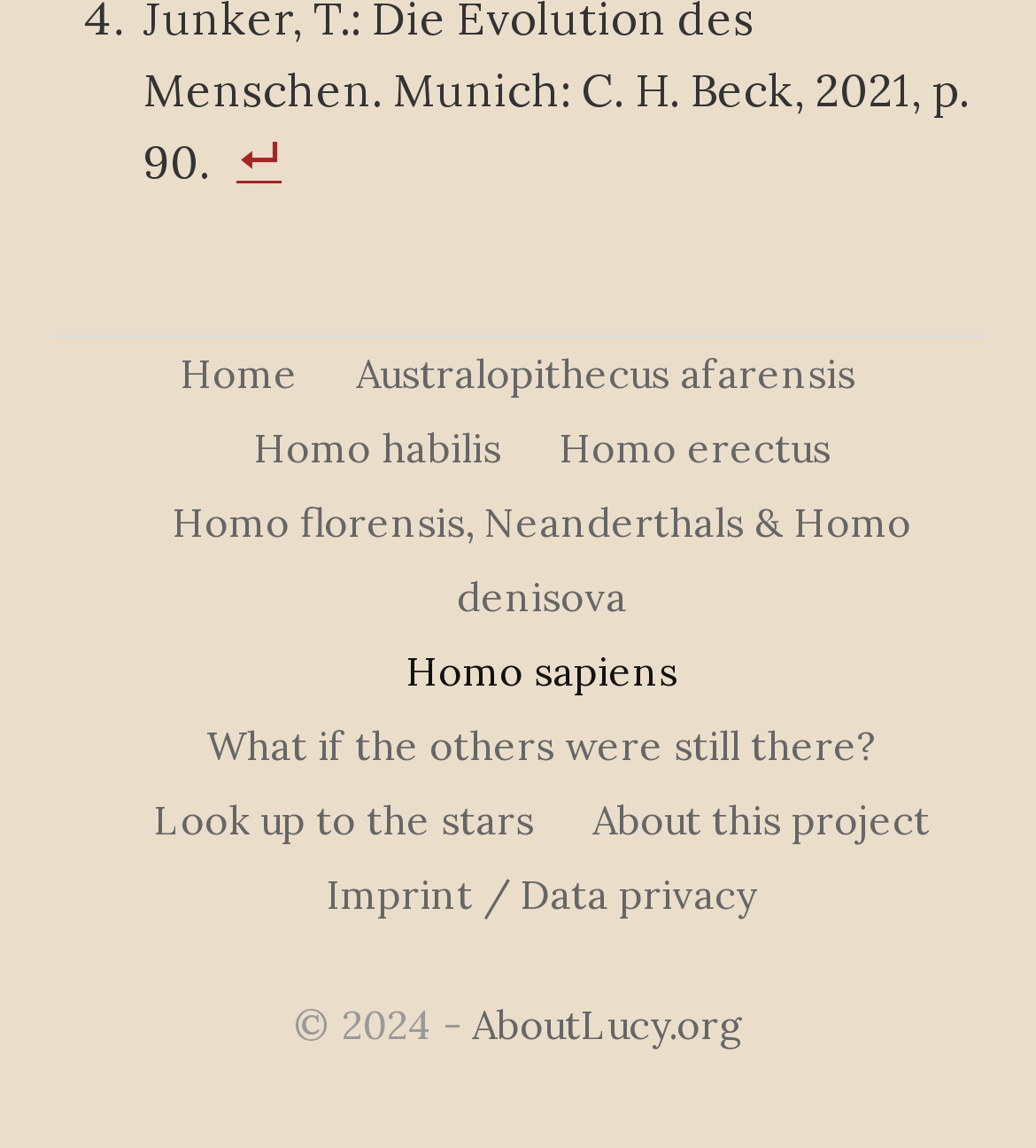Determine the bounding box coordinates for the clickable element required to fulfill the instruction: "Learn about Australopithecus afarensis". Provide the coordinates as four float numbers between 0 and 1, i.e., [left, top, right, bottom].

[0.344, 0.304, 0.826, 0.348]